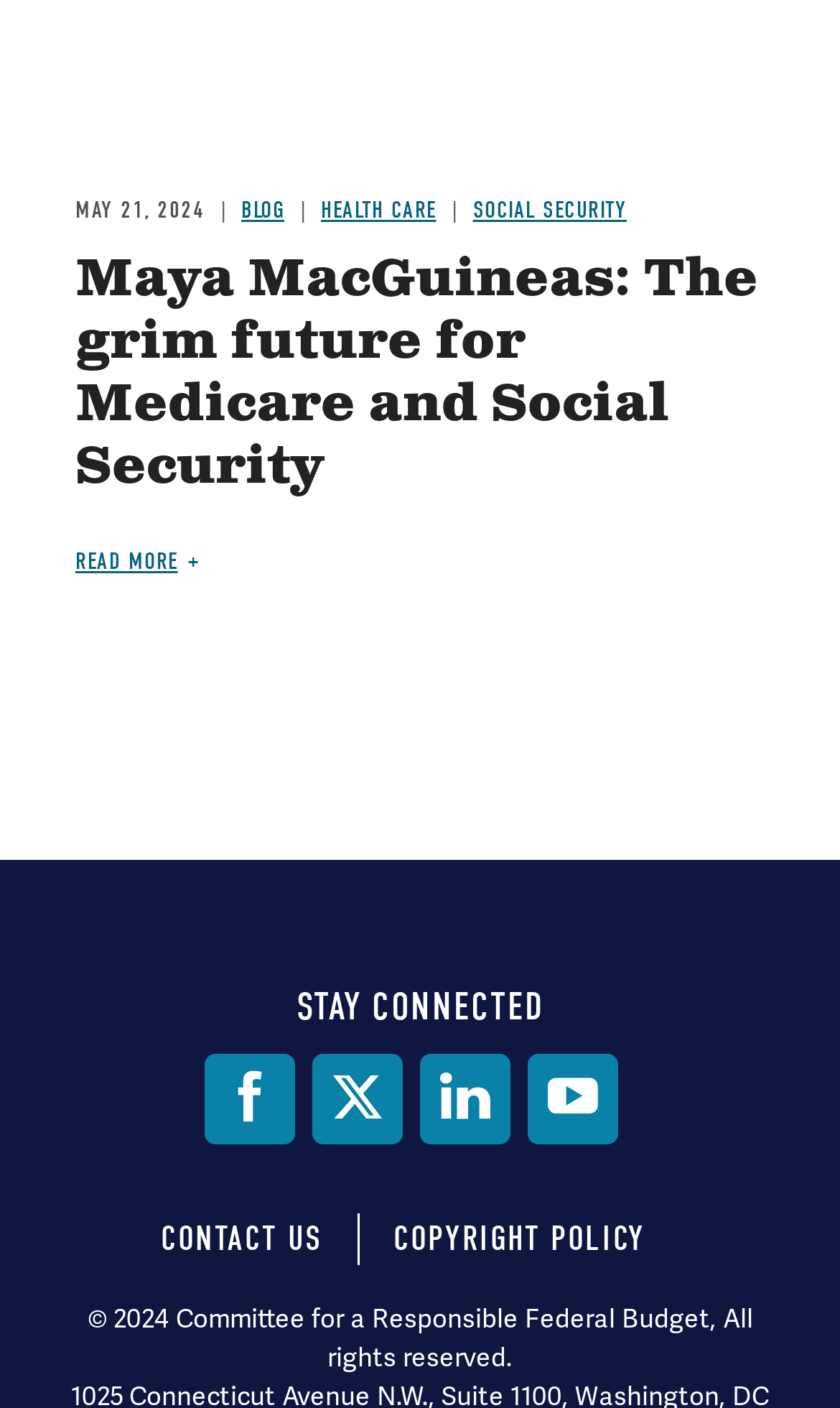Identify the bounding box coordinates of the clickable region necessary to fulfill the following instruction: "Visit the HEALTH CARE page". The bounding box coordinates should be four float numbers between 0 and 1, i.e., [left, top, right, bottom].

[0.382, 0.139, 0.519, 0.159]